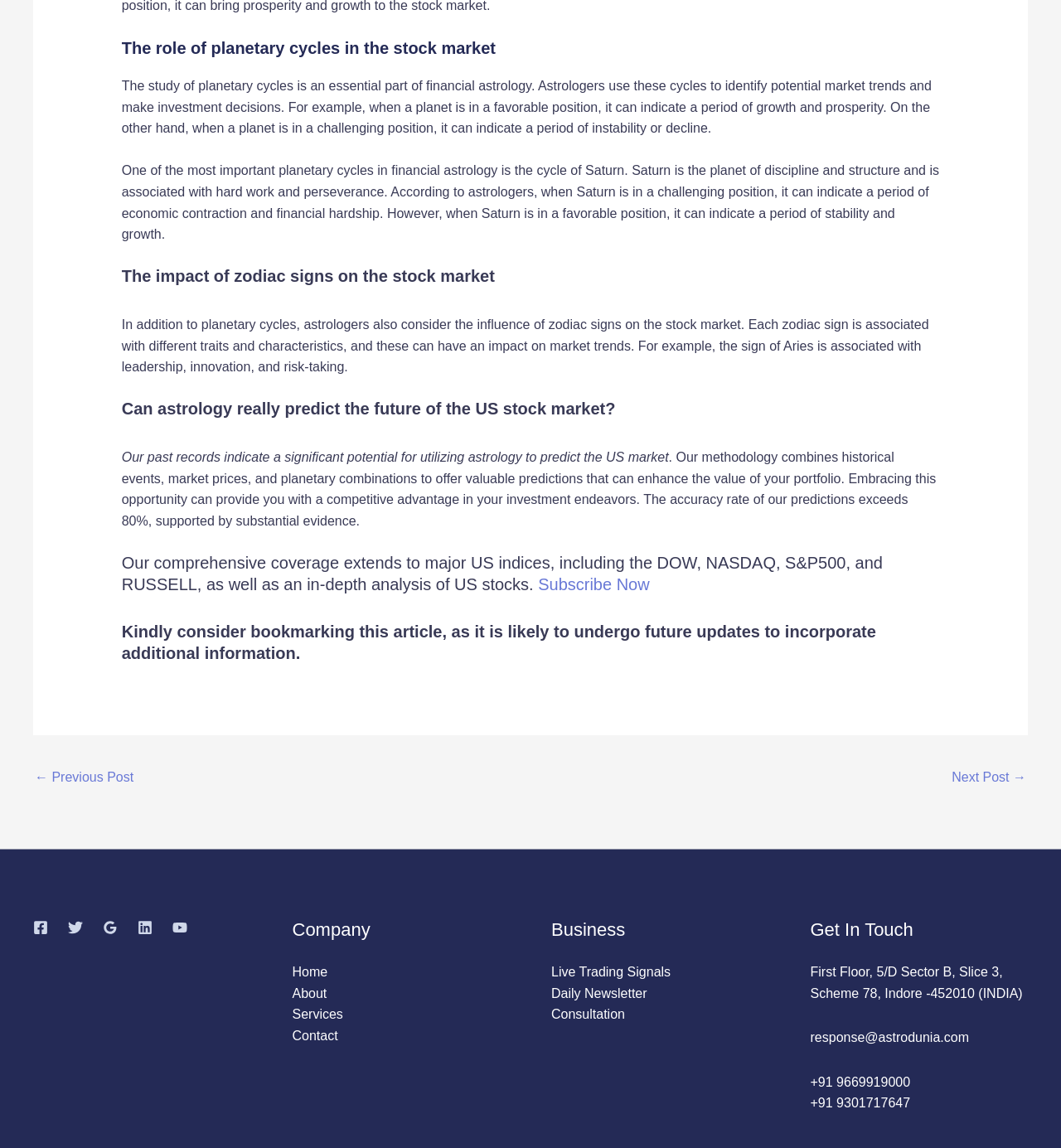Please provide the bounding box coordinates in the format (top-left x, top-left y, bottom-right x, bottom-right y). Remember, all values are floating point numbers between 0 and 1. What is the bounding box coordinate of the region described as: Daily Newsletter

[0.52, 0.859, 0.61, 0.871]